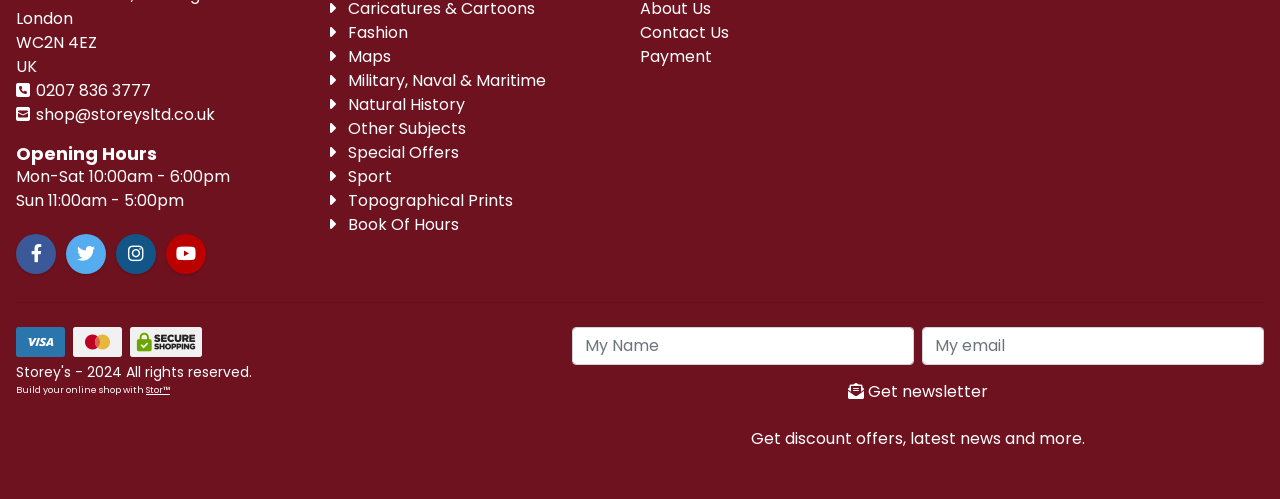Given the webpage screenshot, identify the bounding box of the UI element that matches this description: "aria-label="Twitter" title="Find us on Twitter"".

[0.052, 0.468, 0.083, 0.548]